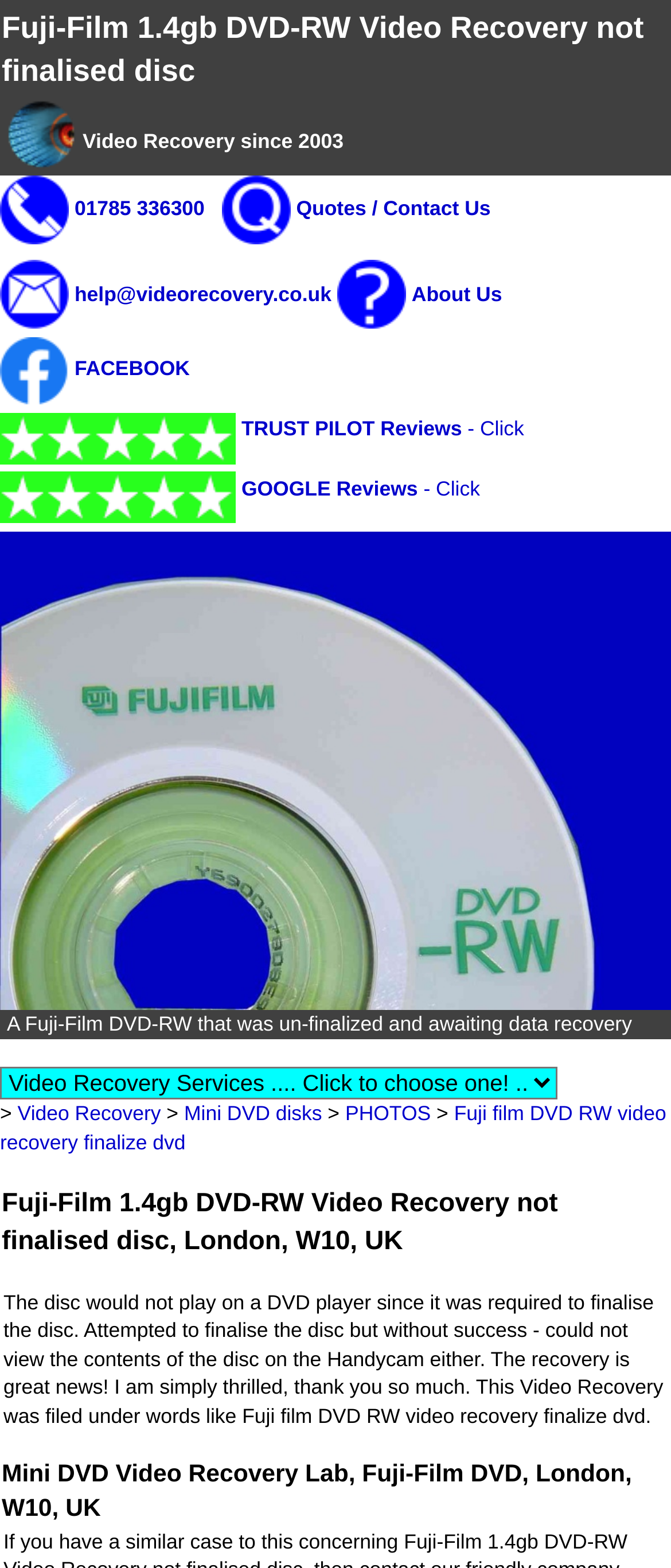Answer the question below with a single word or a brief phrase: 
What is the company's contact phone number?

01785 336300